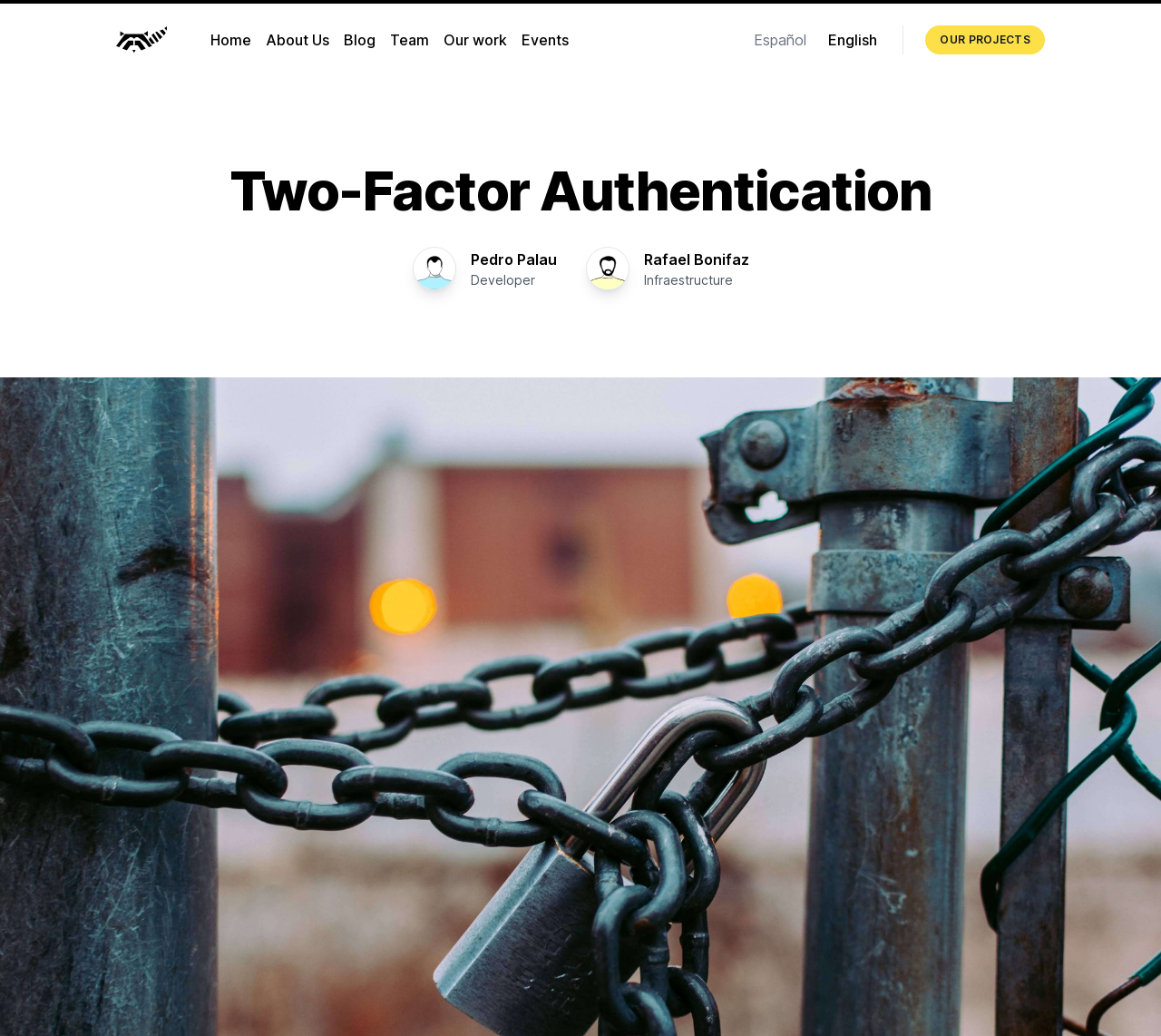What is the position of Rafael Bonifaz?
Please analyze the image and answer the question with as much detail as possible.

Rafael Bonifaz's position is mentioned next to his name, which is 'Infraestructure', indicating his role in the organization.